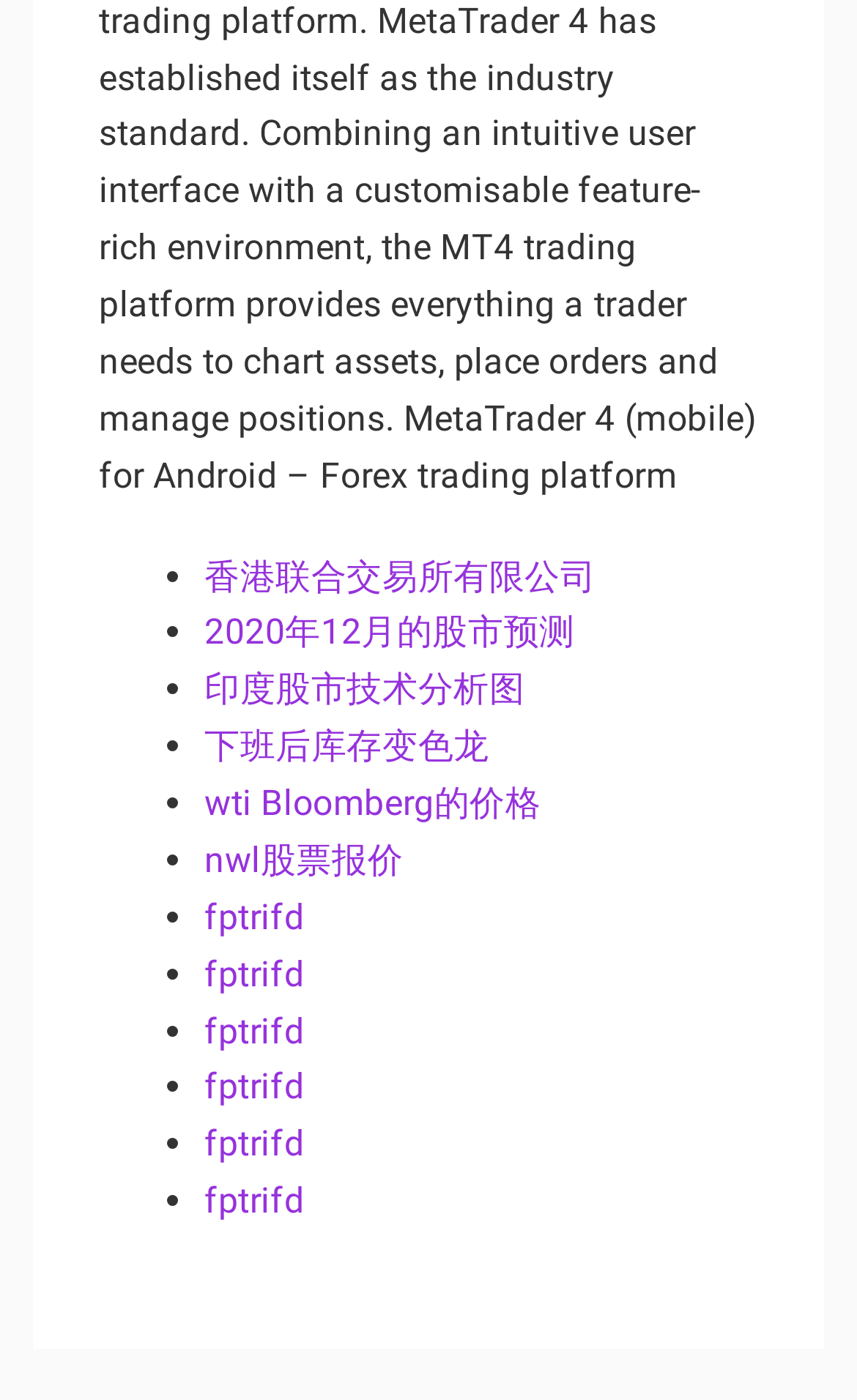Identify the bounding box coordinates for the UI element that matches this description: "wti Bloomberg的价格".

[0.238, 0.559, 0.631, 0.588]